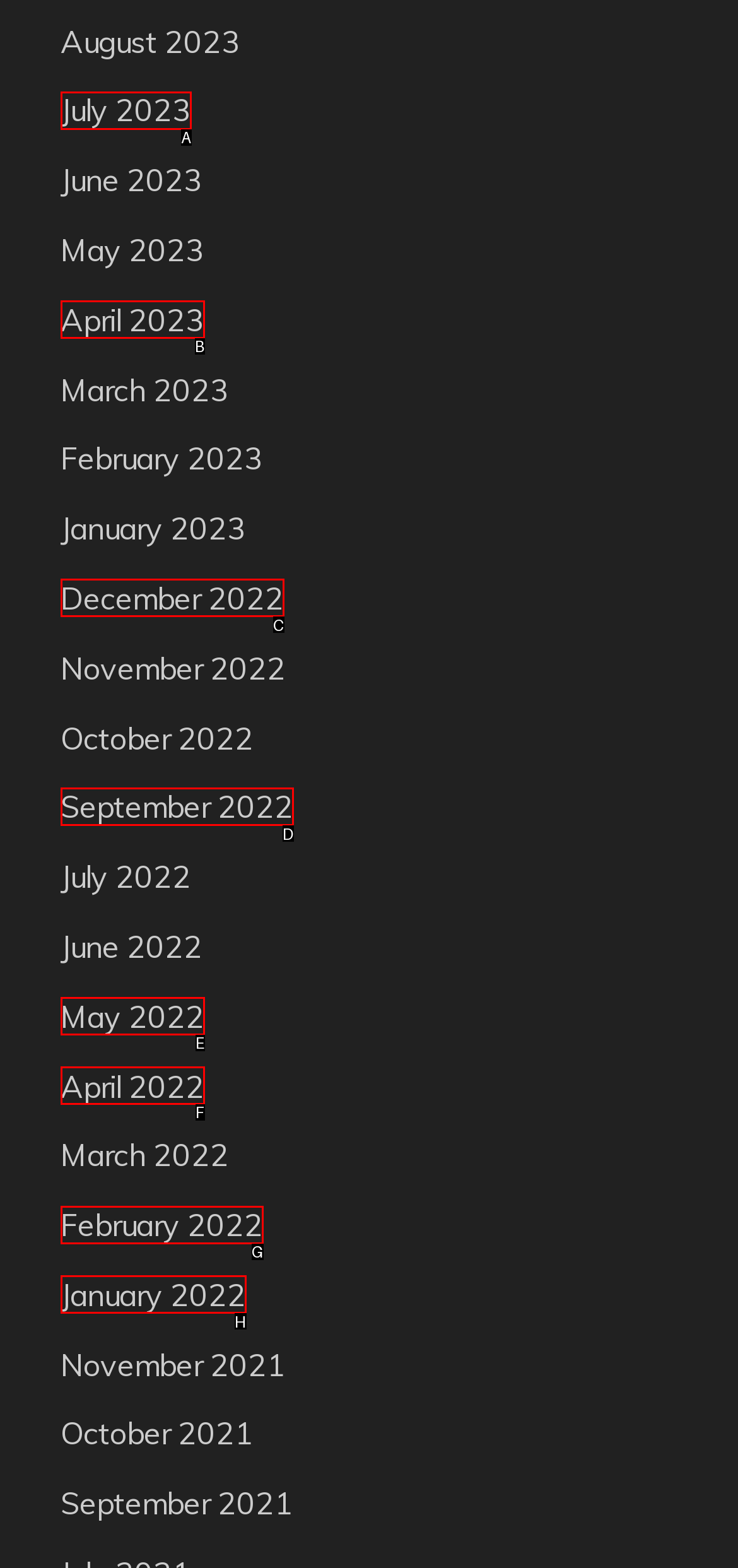From the given choices, determine which HTML element matches the description: January 2022. Reply with the appropriate letter.

H